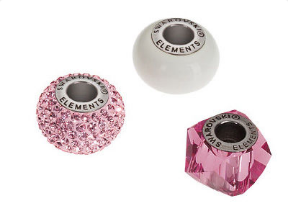What is engraved on the smooth white bead?
Based on the image, give a concise answer in the form of a single word or short phrase.

ELEMENTS